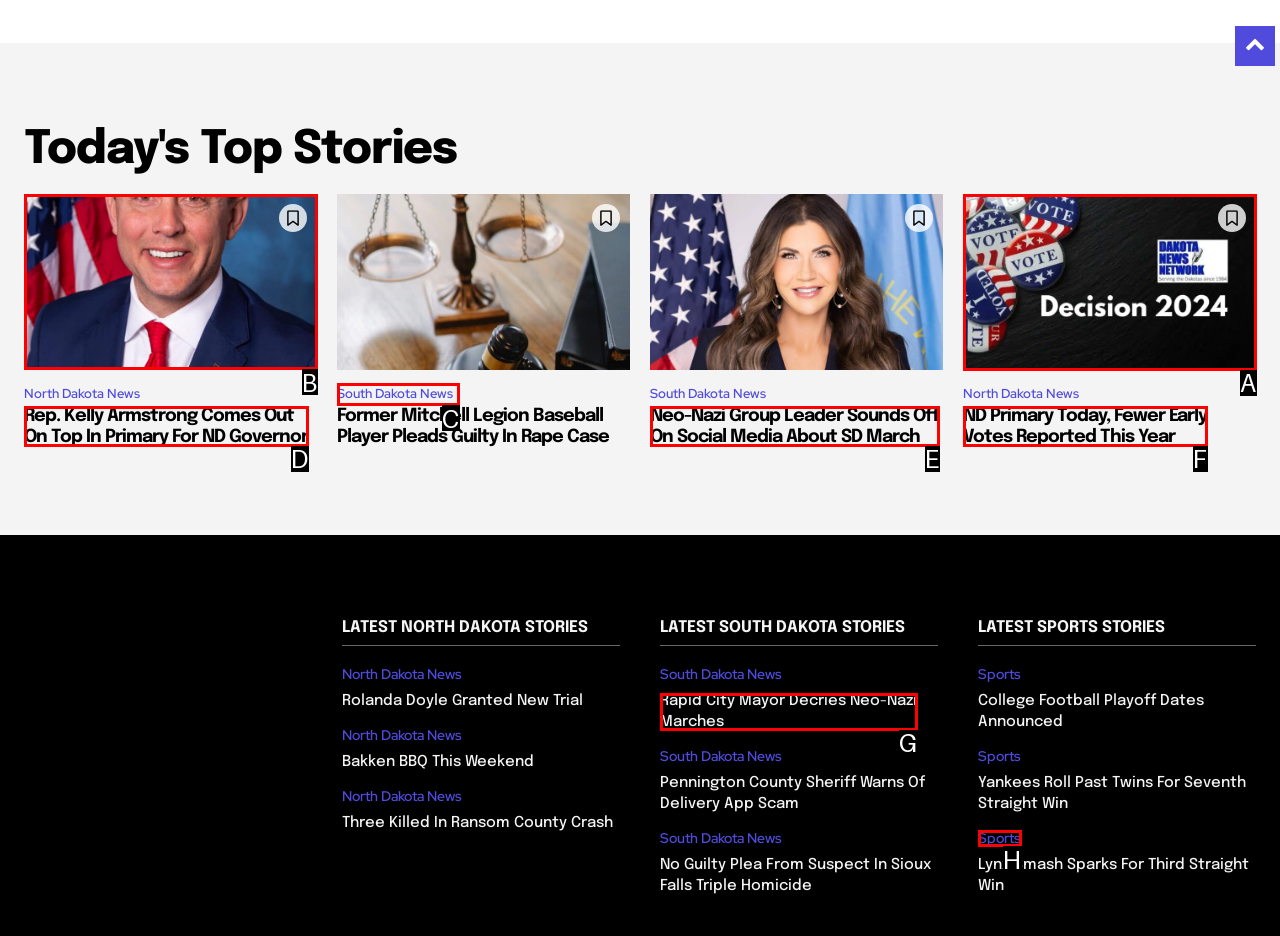Based on the choices marked in the screenshot, which letter represents the correct UI element to perform the task: Click on 'Rep. Kelly Armstrong Comes Out On Top In Primary For ND Governor'?

B